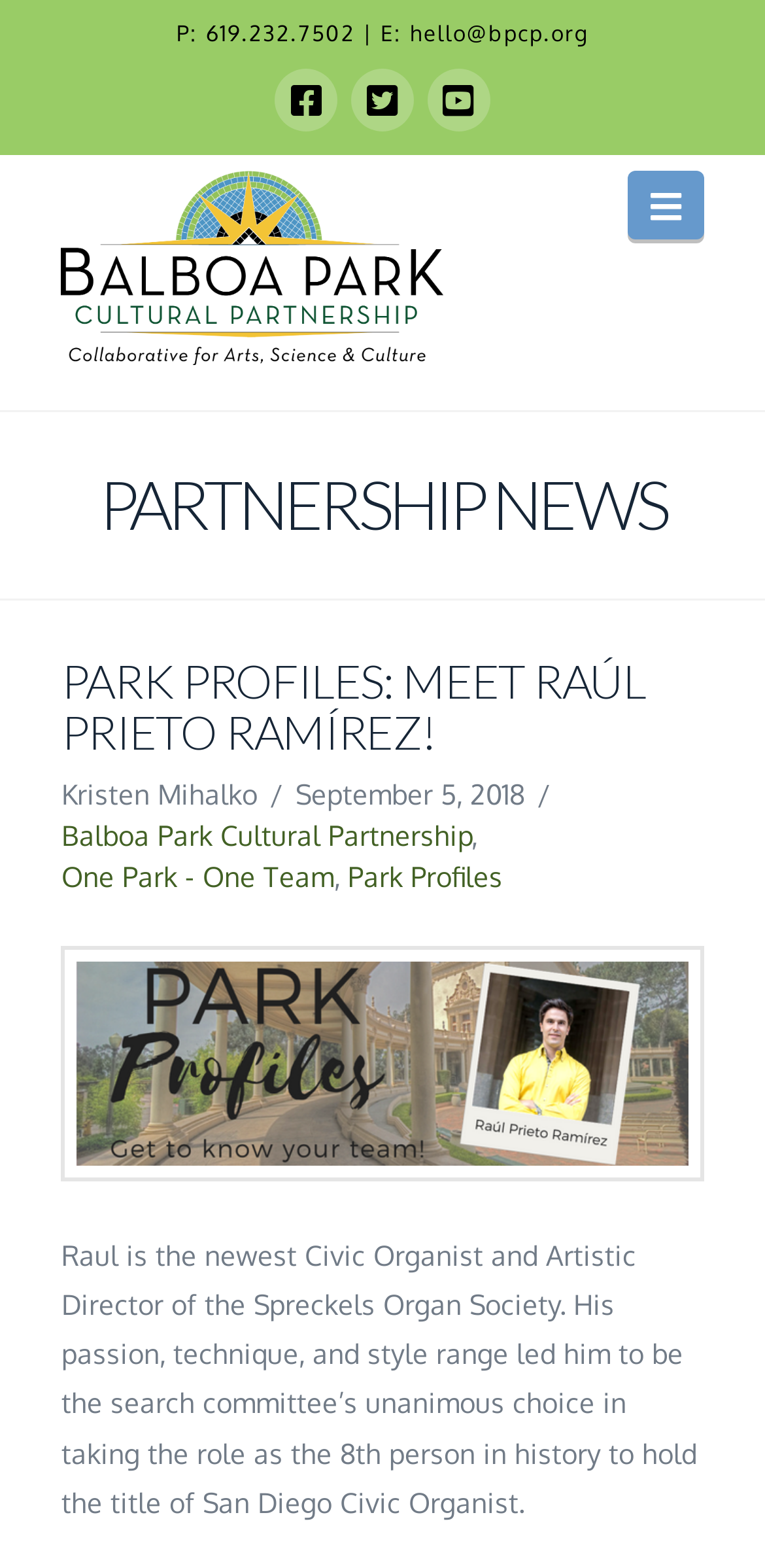What is the organization behind the webpage?
Using the screenshot, give a one-word or short phrase answer.

Balboa Park Cultural Partnership